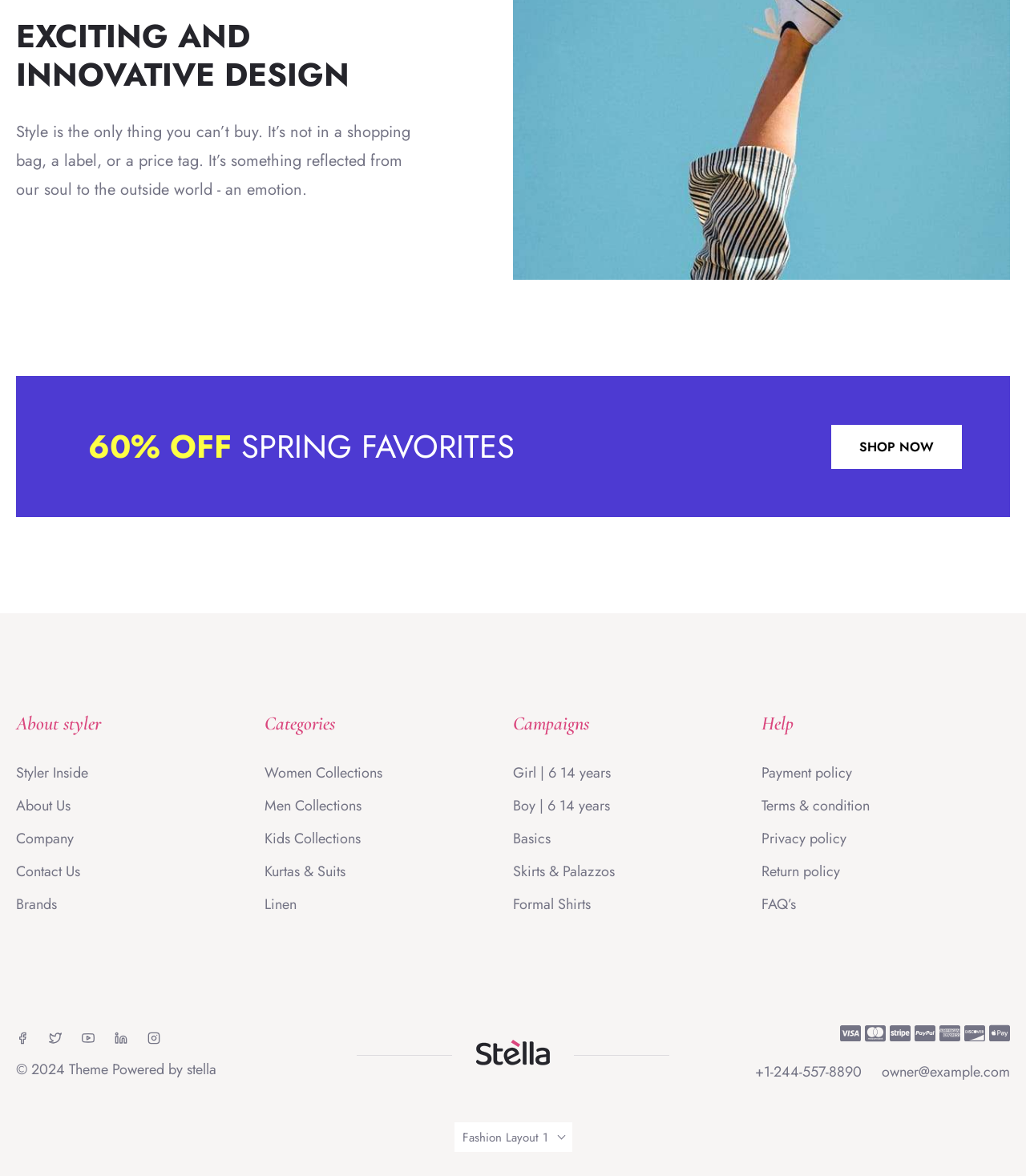Please determine the bounding box coordinates for the element that should be clicked to follow these instructions: "Contact us today".

None